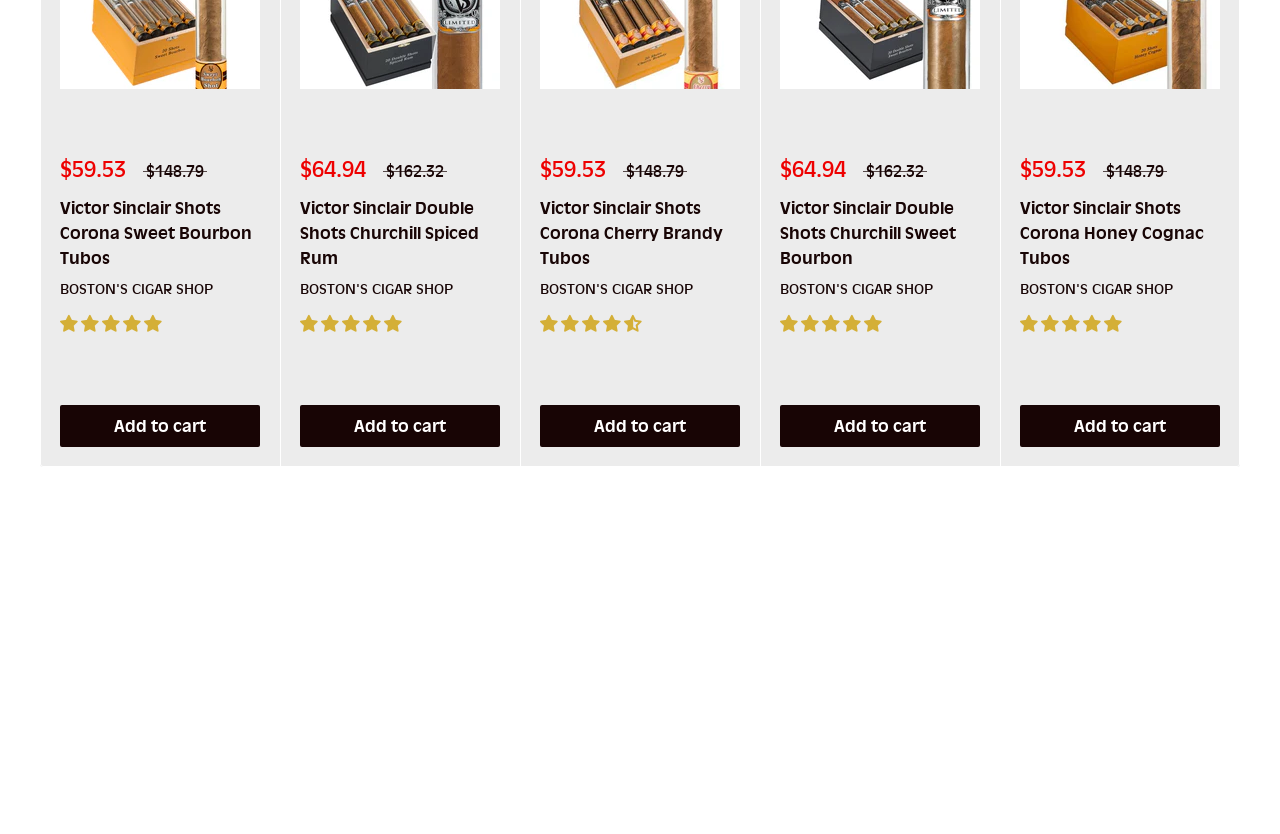Identify the bounding box coordinates of the section to be clicked to complete the task described by the following instruction: "Click on the 'Victor Sinclair Shots Corona Sweet Bourbon Tubos' link". The coordinates should be four float numbers between 0 and 1, formatted as [left, top, right, bottom].

[0.047, 0.235, 0.203, 0.325]